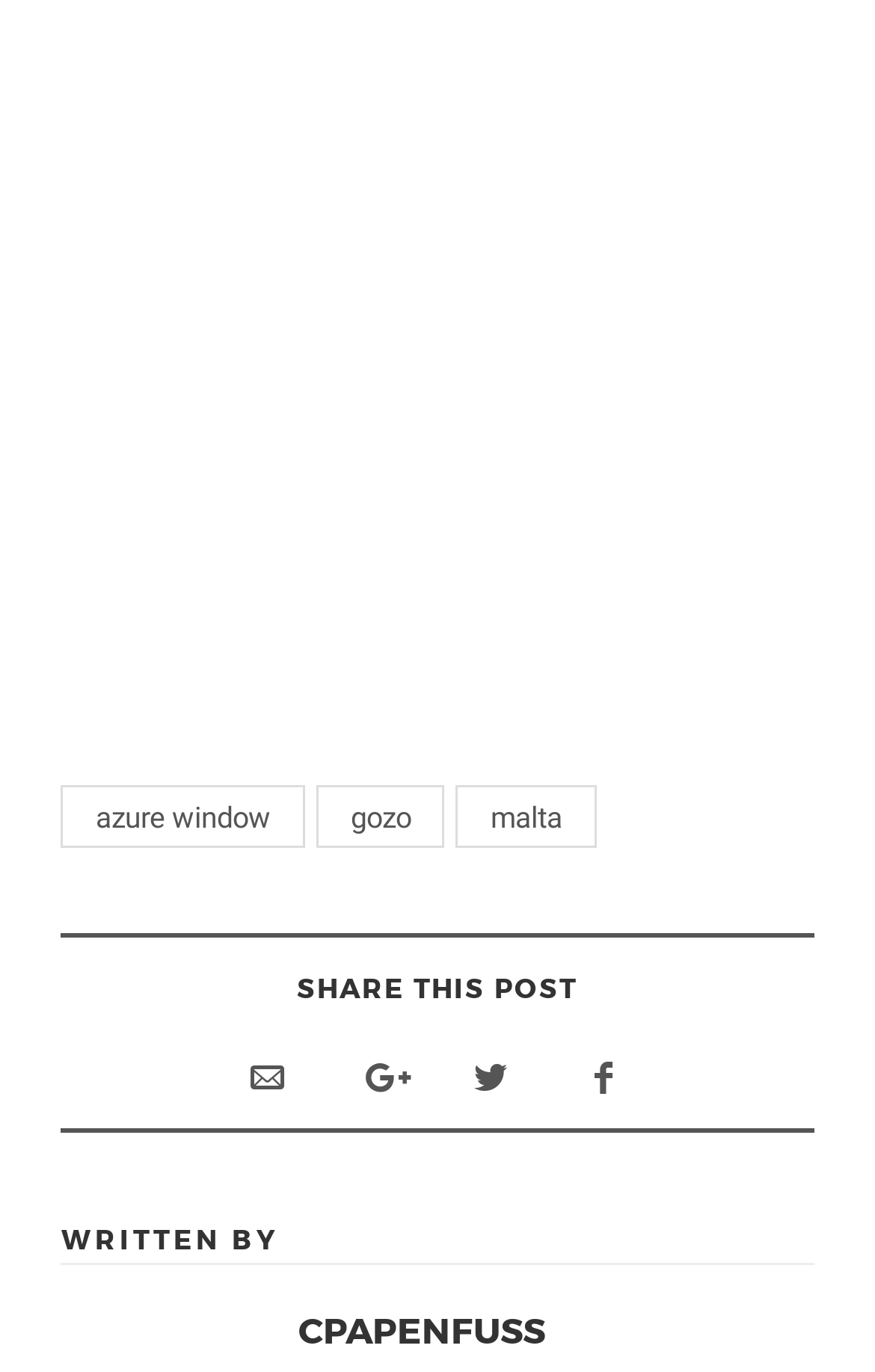Answer the question below with a single word or a brief phrase: 
How many links are there in the webpage?

7